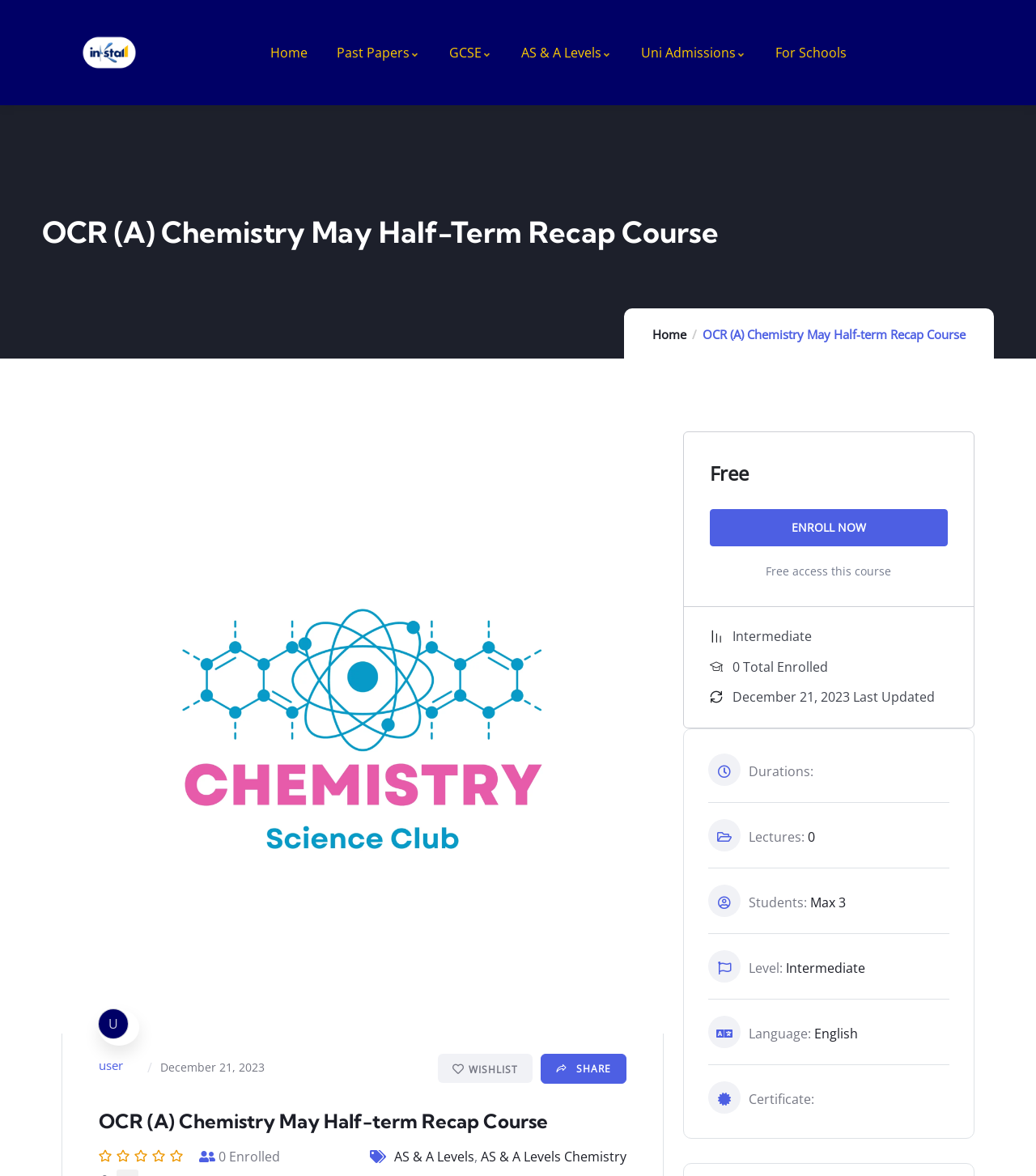Generate a comprehensive description of the contents of the webpage.

This webpage appears to be a course description page for an OCR (A) Chemistry May Half-term Recap Course offered by Inkstall Educare. At the top of the page, there is a navigation menu with links to "Home", "Past Papers", "GCSE", "AS & A Levels", "Uni Admissions", and "For Schools". 

Below the navigation menu, there is a large heading that displays the course title, "OCR (A) Chemistry May Half-term Recap Course". To the right of the heading, there is a smaller link to "Home". 

On the left side of the page, there is a large image that takes up most of the vertical space. Above the image, there is a link to "U" and a username "user" with a slash in between. Below the image, there are several sections of text that provide course details, including the course title, a "Free" label, and an "ENROLL NOW" button. 

The course details section is divided into several parts, including a description of the course, its duration, lectures, students, level, language, and certificate. The course is described as "Intermediate" and is available in English. There is also a "Last Updated" date of December 21, 2023, and a "Total Enrolled" count of 0.